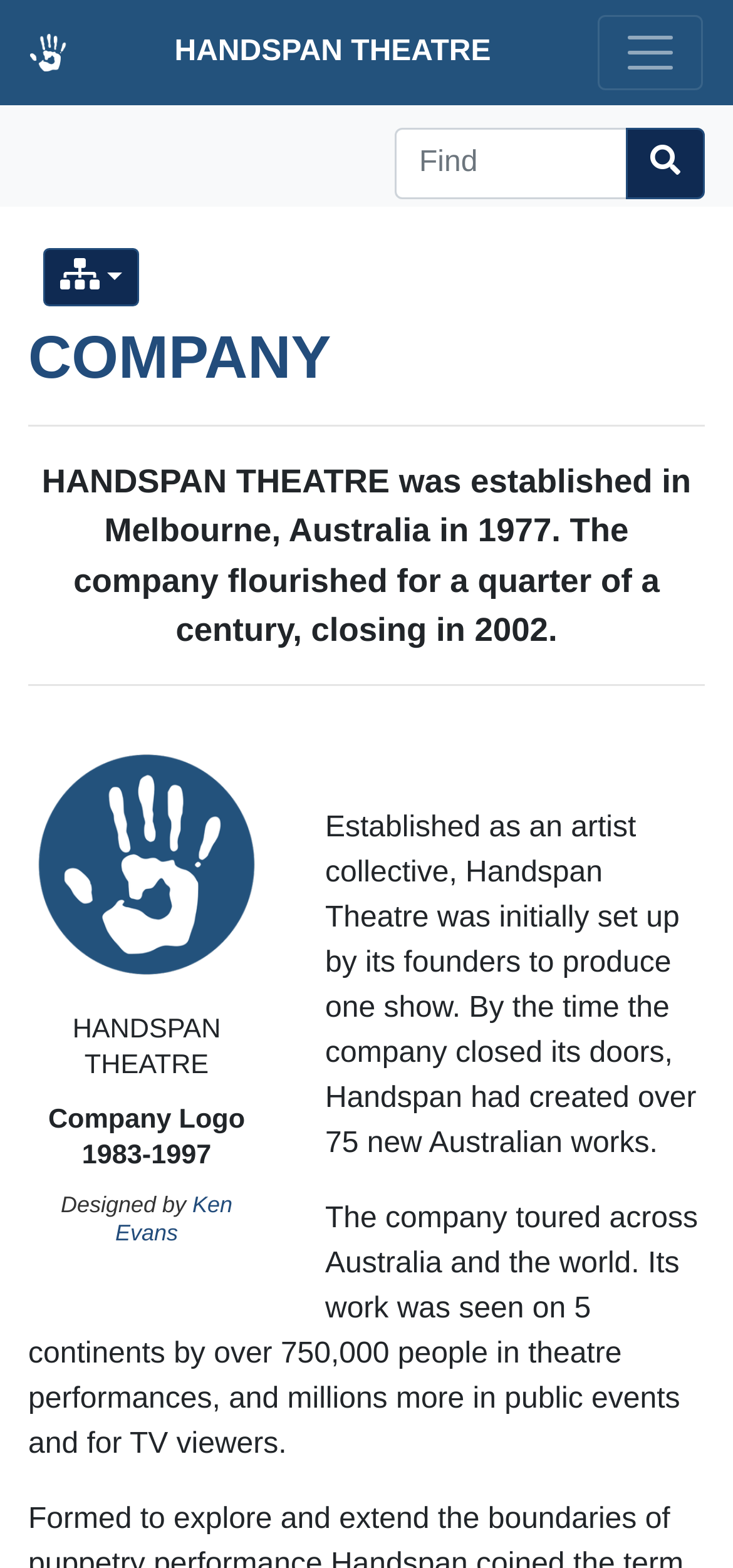What is the name of the theatre company?
Answer the question with a thorough and detailed explanation.

The name of the theatre company can be found in the link 'HANDSPAN THEATRE' at the top of the webpage, and also in the StaticText 'HANDSPAN THEATRE was established in Melbourne, Australia in 1977.'